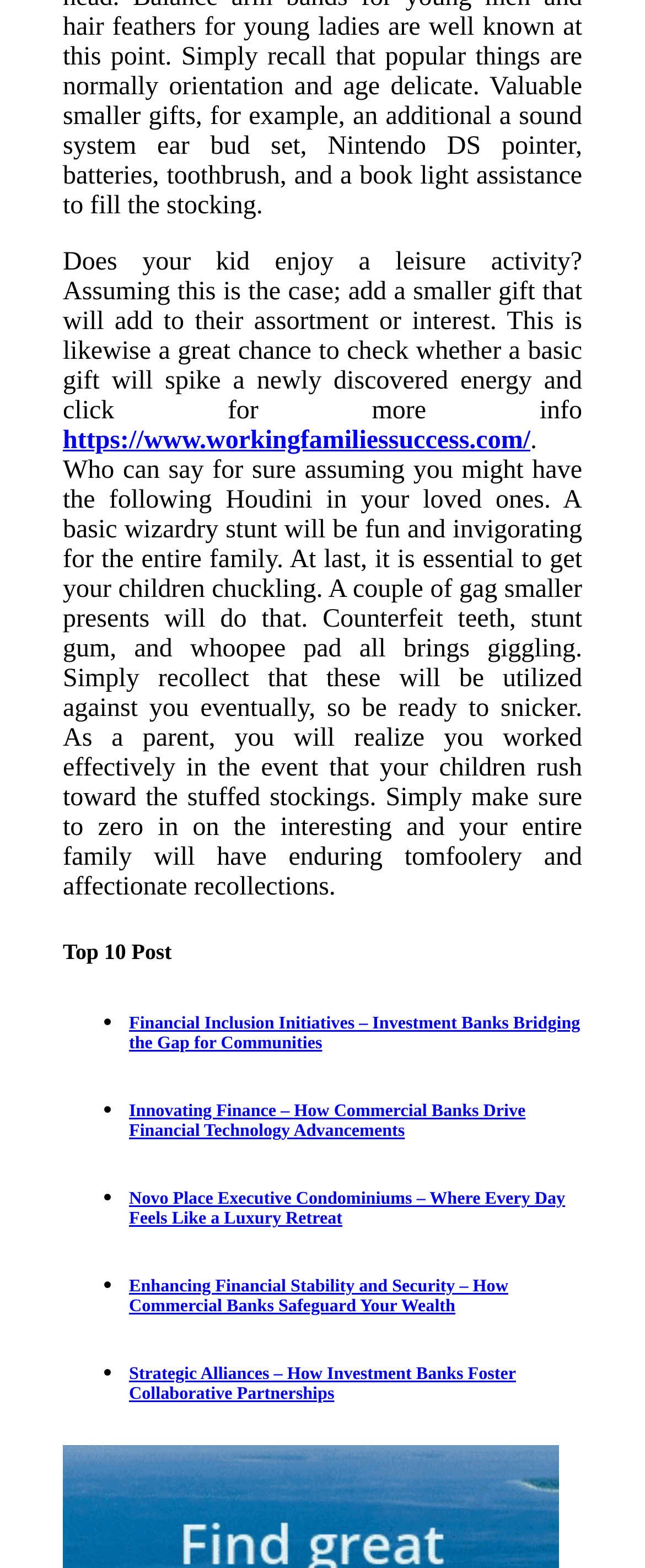What is the longest text block on the page?
Using the details from the image, give an elaborate explanation to answer the question.

I compared the lengths of the text blocks on the page and found that the second text block, which starts with 'Who can say for sure assuming you might have the following Houdini in your loved ones...', is the longest.